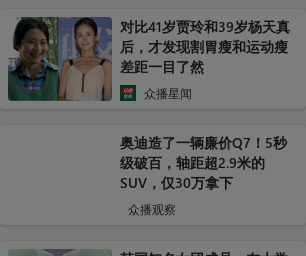Create a detailed narrative that captures the essence of the image.

The image depicts a headline from a news article, highlighting a comparison between two public figures—one being 41 years old and the other 39 years old. The article discusses the noticeable differences between the two individuals related to body weight and fitness approaches, specifically mentioning surgical weight loss versus exercise-based methods. The publication, "众播星闻," focuses on entertainment news and trends.

In the second part of the image, another heading announces a new Audi model that boasts impressive specifications, including a 0 to 100 km/h acceleration in 5 seconds and a wheelbase exceeding 2.9 meters, all available for an affordable price of only 300,000 yuan. This segment is provided by "众播观察," another news outlet specializing in automotive insights and industry developments. 

Overall, the image encapsulates trending topics in entertainment and automotive sectors, catering to audiences interested in celebrity news and car enthusiasts alike.